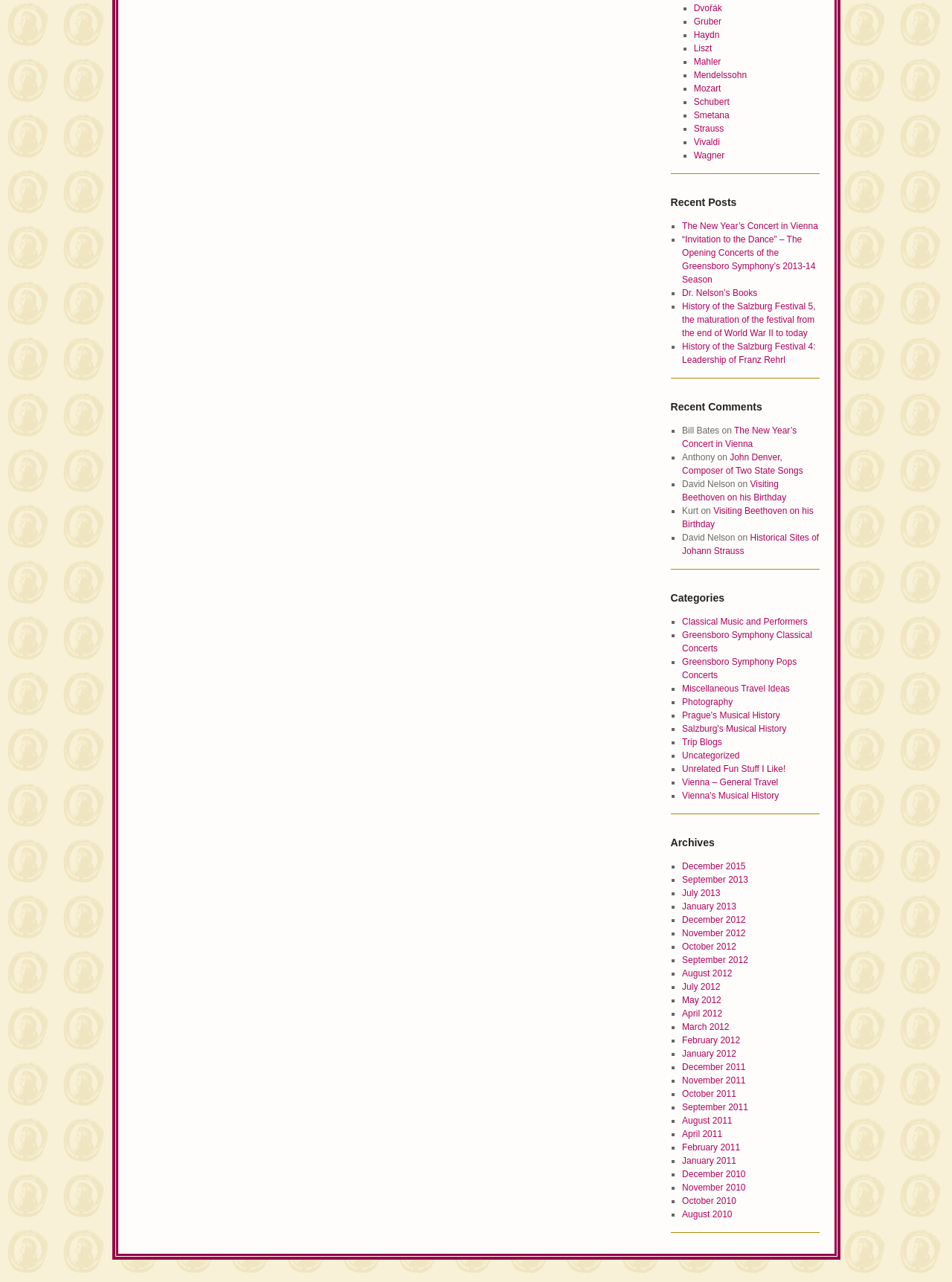How many composers are listed?
Please analyze the image and answer the question with as much detail as possible.

I counted the number of links with composer names, such as Dvořák, Gruber, Haydn, and so on, and found 13 of them.